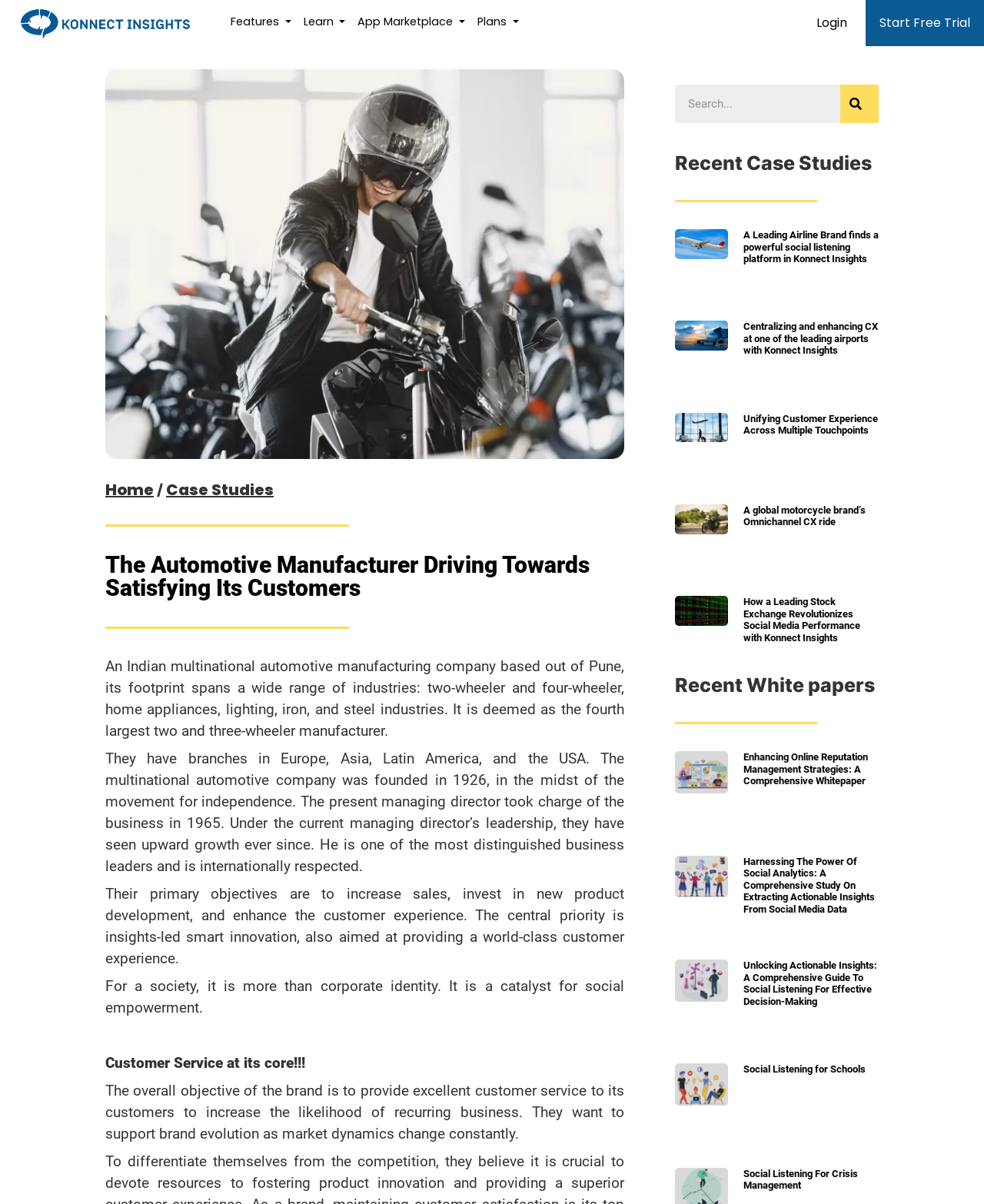Please specify the bounding box coordinates of the clickable region necessary for completing the following instruction: "Read the 'Recent Case Studies'". The coordinates must consist of four float numbers between 0 and 1, i.e., [left, top, right, bottom].

[0.686, 0.128, 0.893, 0.144]